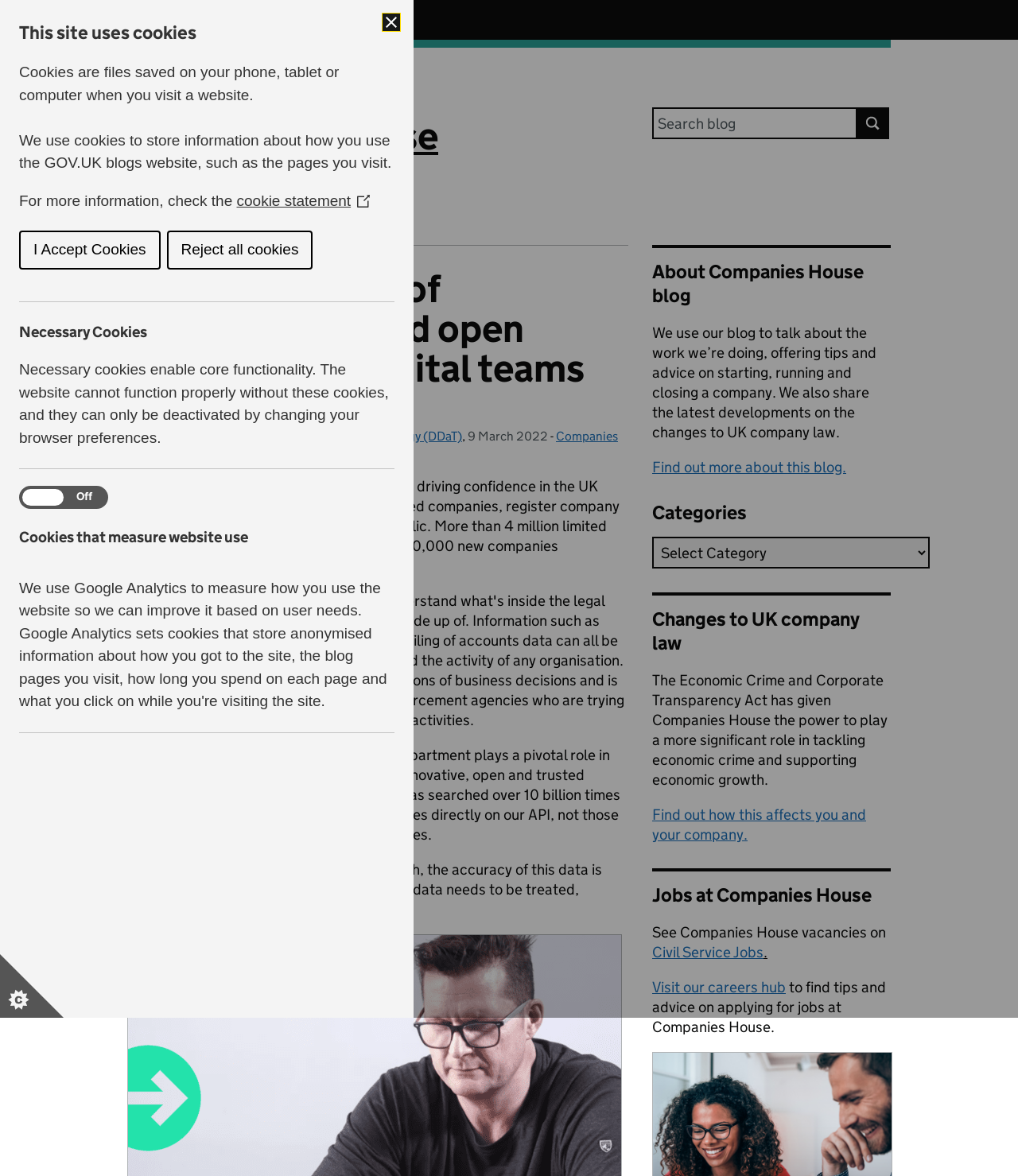Please determine the bounding box coordinates of the area that needs to be clicked to complete this task: 'Find out more about this blog'. The coordinates must be four float numbers between 0 and 1, formatted as [left, top, right, bottom].

[0.641, 0.389, 0.831, 0.405]